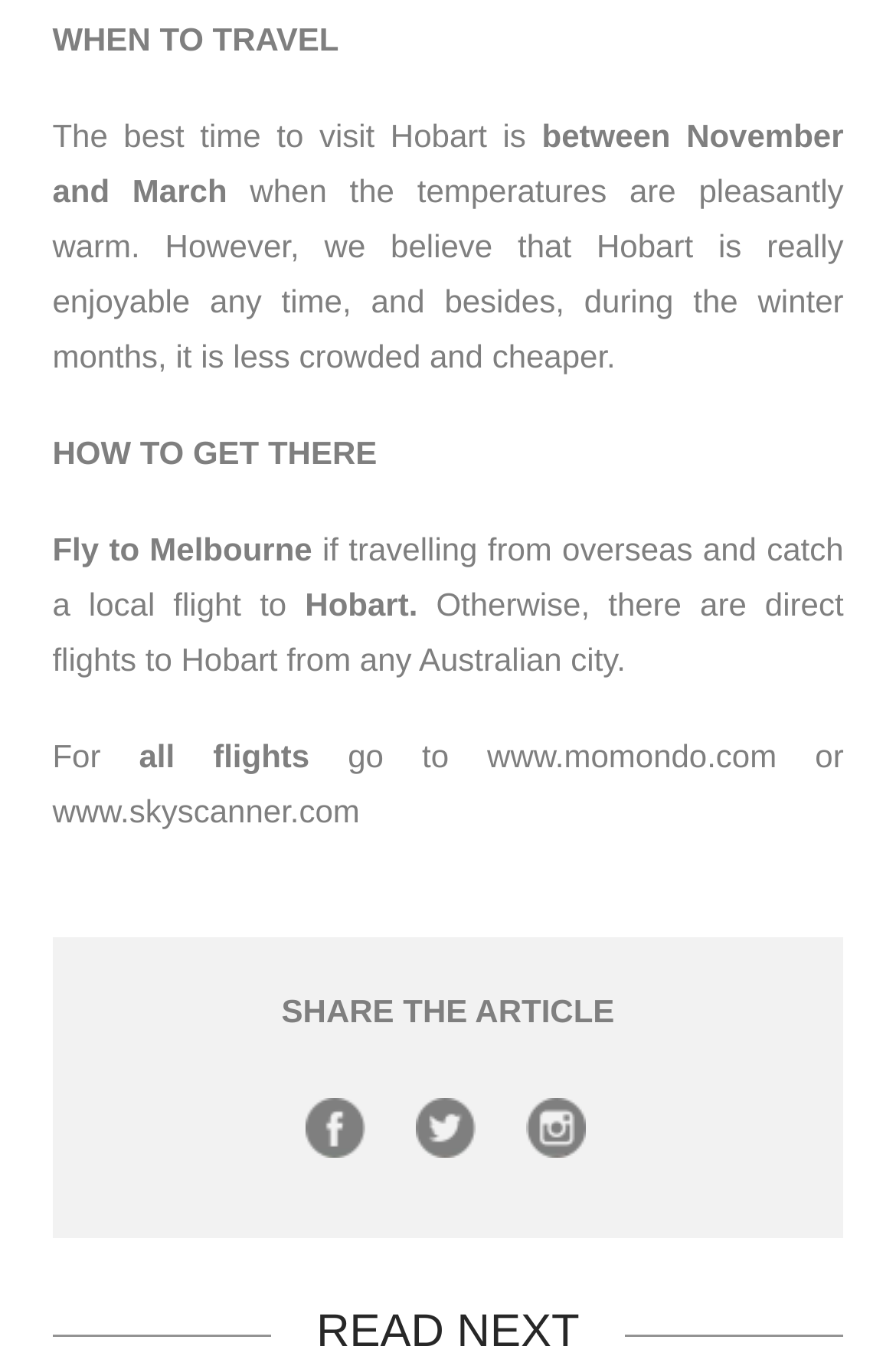What are the two websites mentioned for booking flights?
Please answer the question with a single word or phrase, referencing the image.

Momondo and Skyscanner